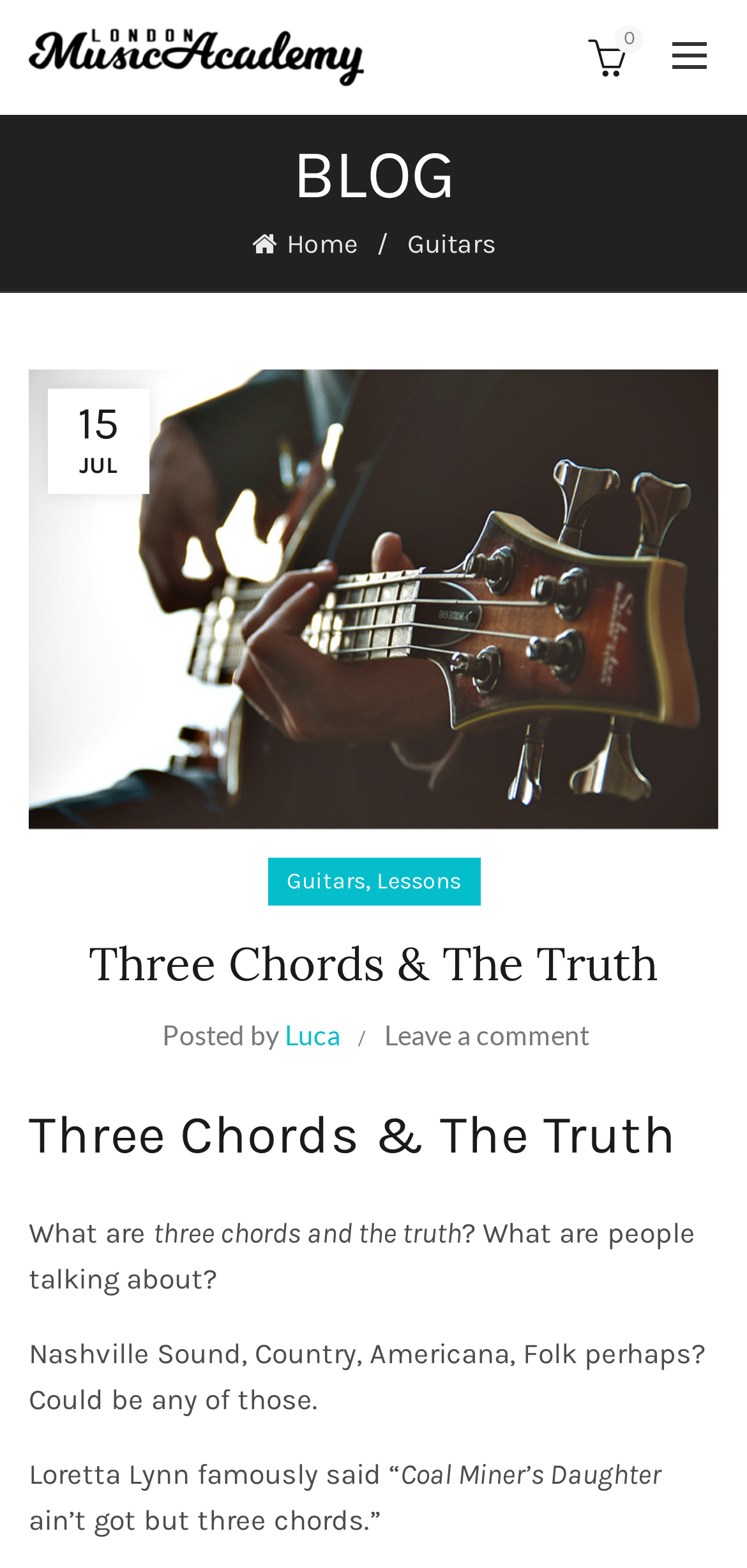What is the name of the person who posted the blog?
Give a one-word or short-phrase answer derived from the screenshot.

Luca